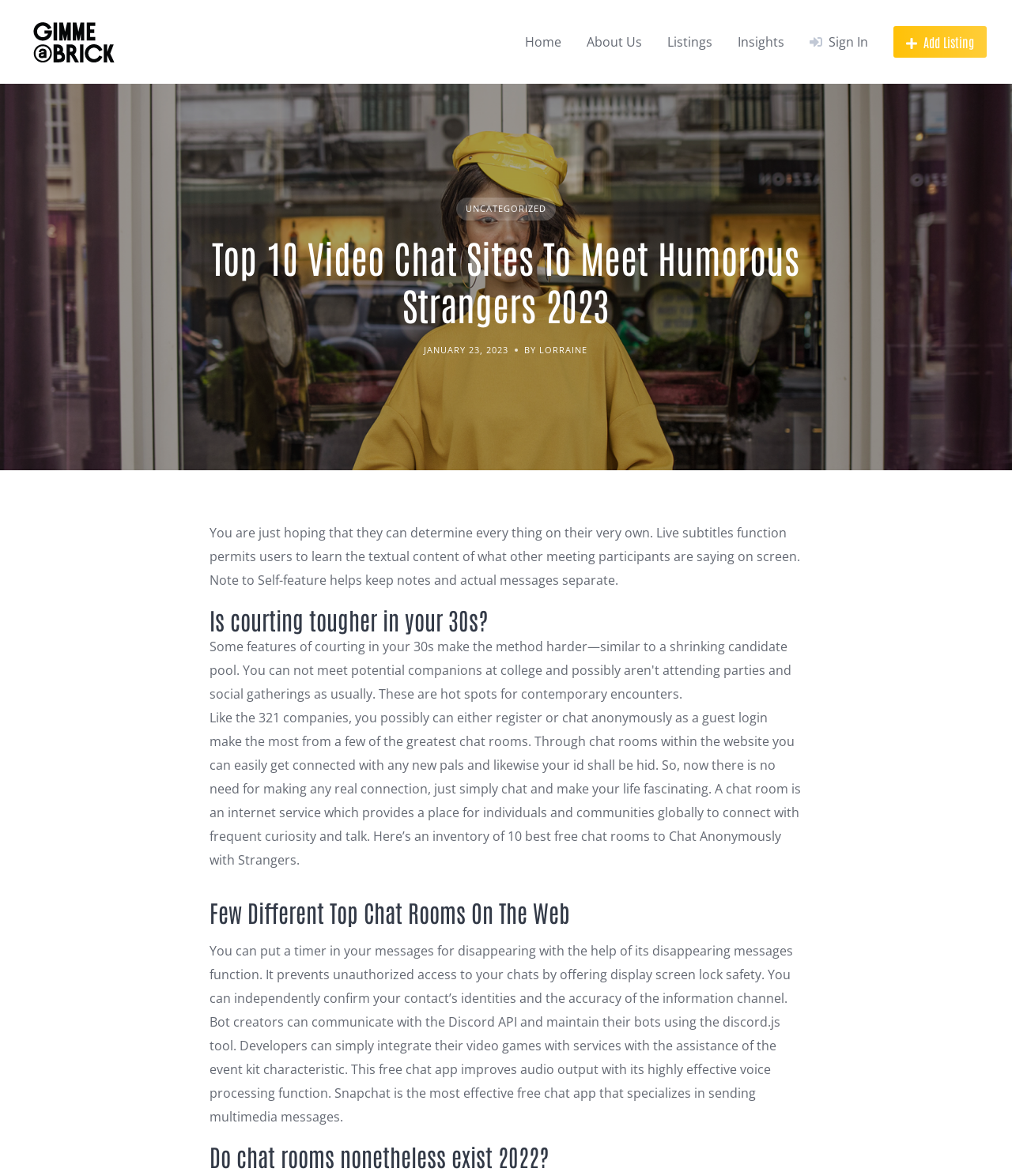Please answer the following question using a single word or phrase: What is the date of the article?

JANUARY 23, 2023